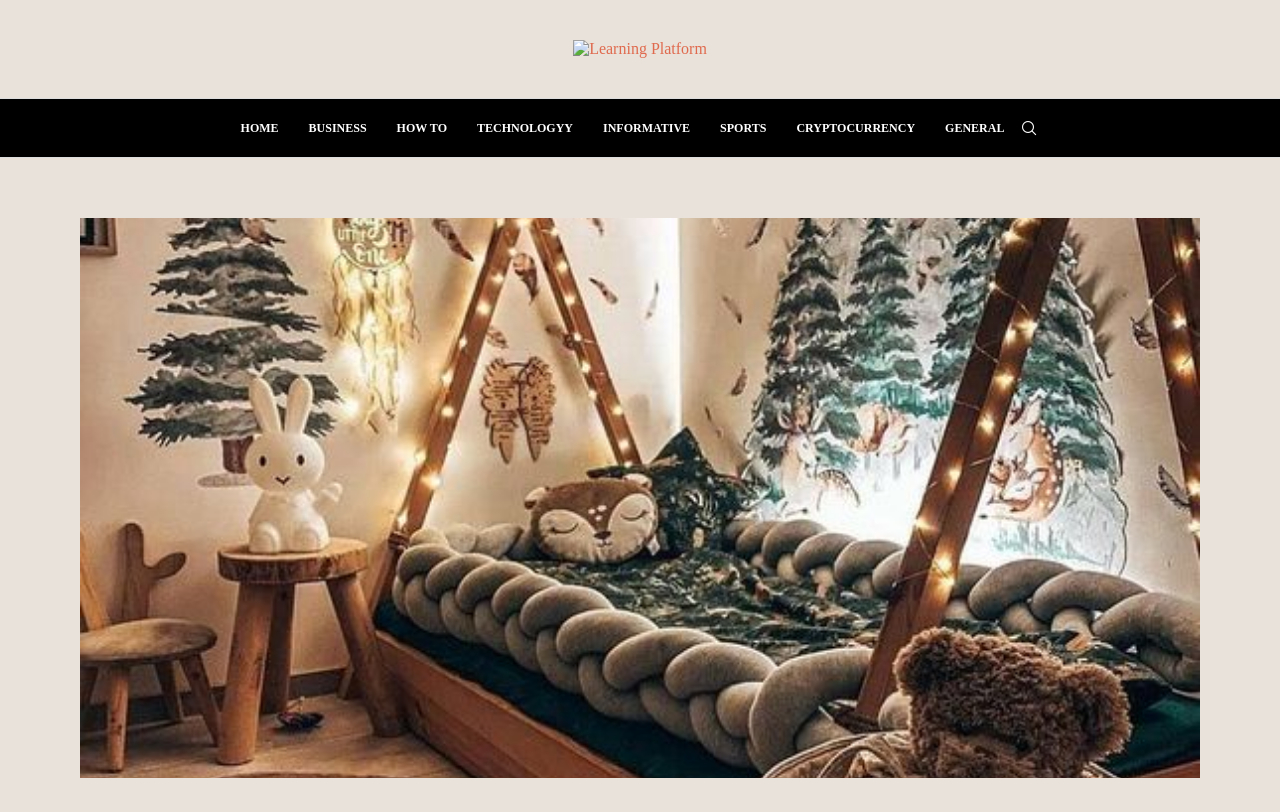Can you find the bounding box coordinates for the element that needs to be clicked to execute this instruction: "check business section"? The coordinates should be given as four float numbers between 0 and 1, i.e., [left, top, right, bottom].

[0.241, 0.122, 0.286, 0.193]